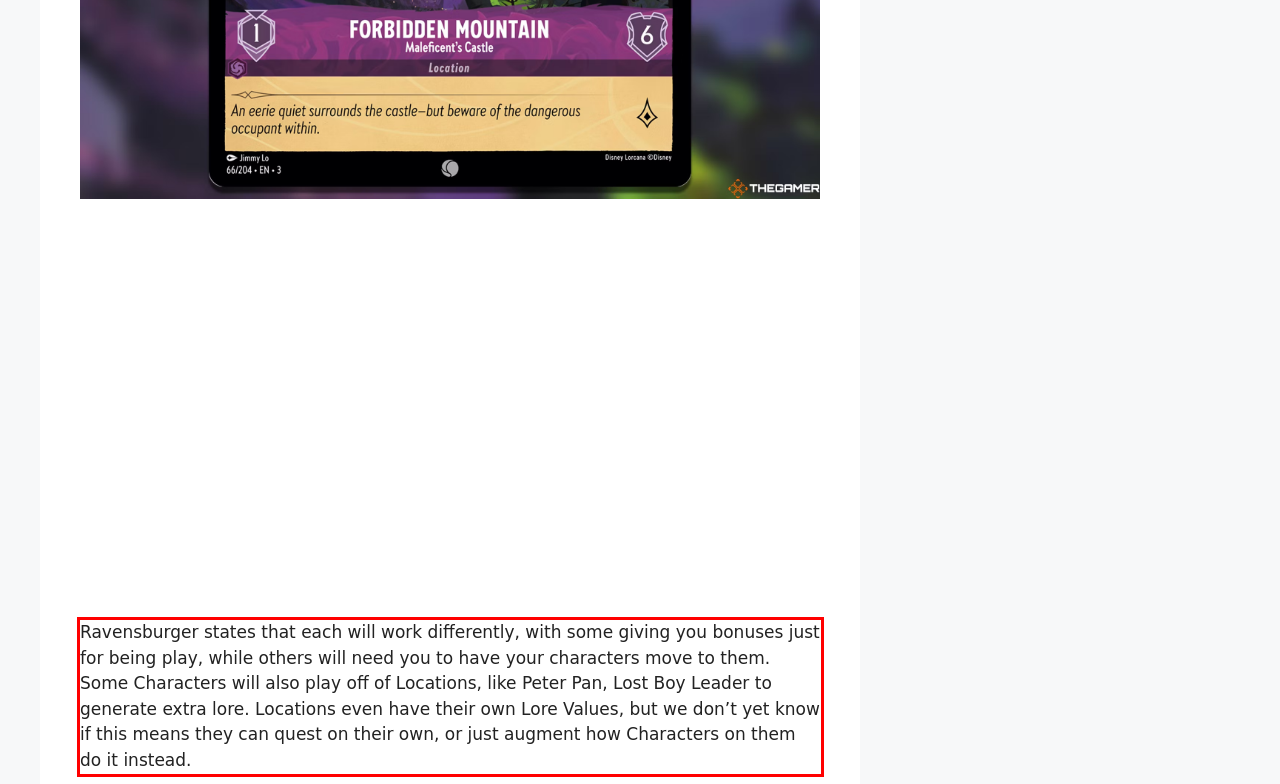You are given a screenshot showing a webpage with a red bounding box. Perform OCR to capture the text within the red bounding box.

Ravensburger states that each will work differently, with some giving you bonuses just for being play, while others will need you to have your characters move to them. Some Characters will also play off of Locations, like Peter Pan, Lost Boy Leader to generate extra lore. Locations even have their own Lore Values, but we don’t yet know if this means they can quest on their own, or just augment how Characters on them do it instead.